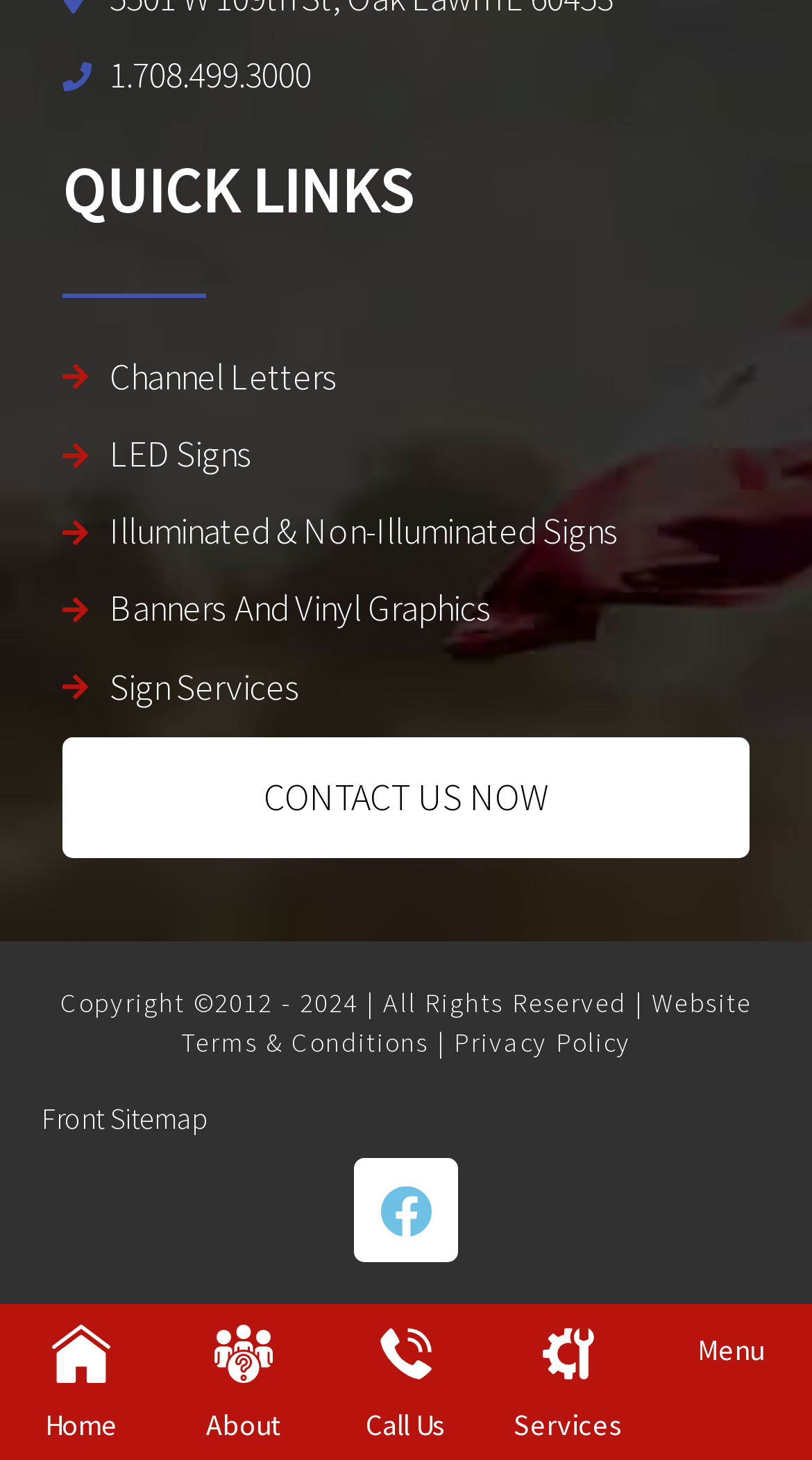Respond to the question below with a concise word or phrase:
What is the copyright year range?

2012 - 2024